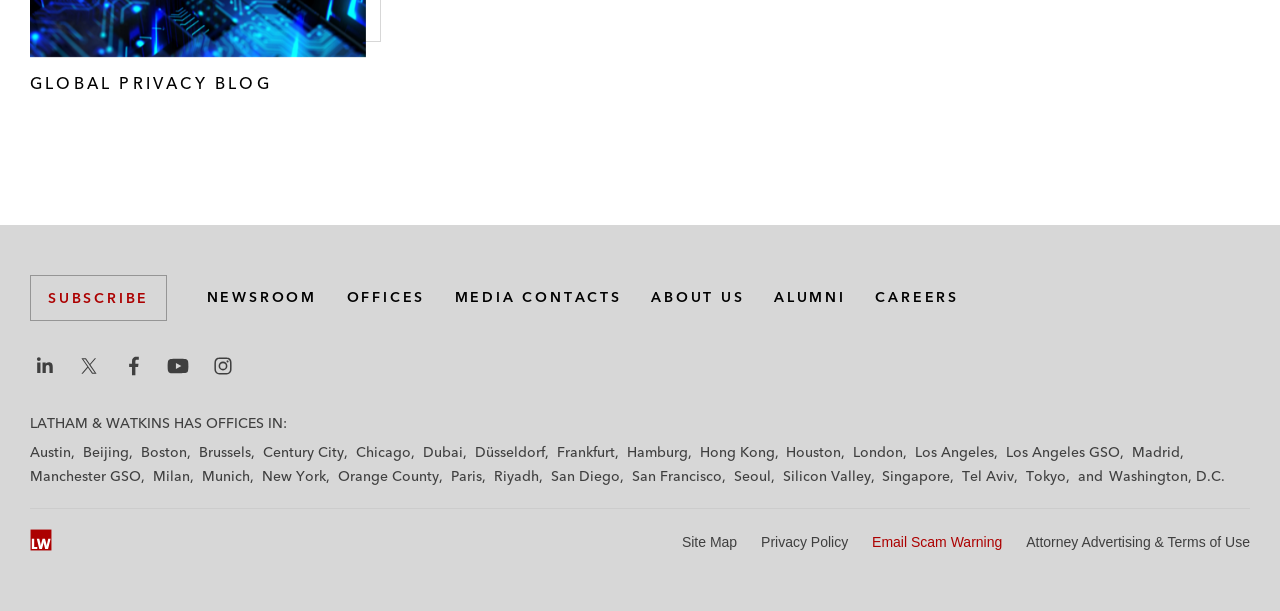Identify the coordinates of the bounding box for the element described below: "Facebook Latham & Watkins Facbook". Return the coordinates as four float numbers between 0 and 1: [left, top, right, bottom].

[0.093, 0.574, 0.116, 0.623]